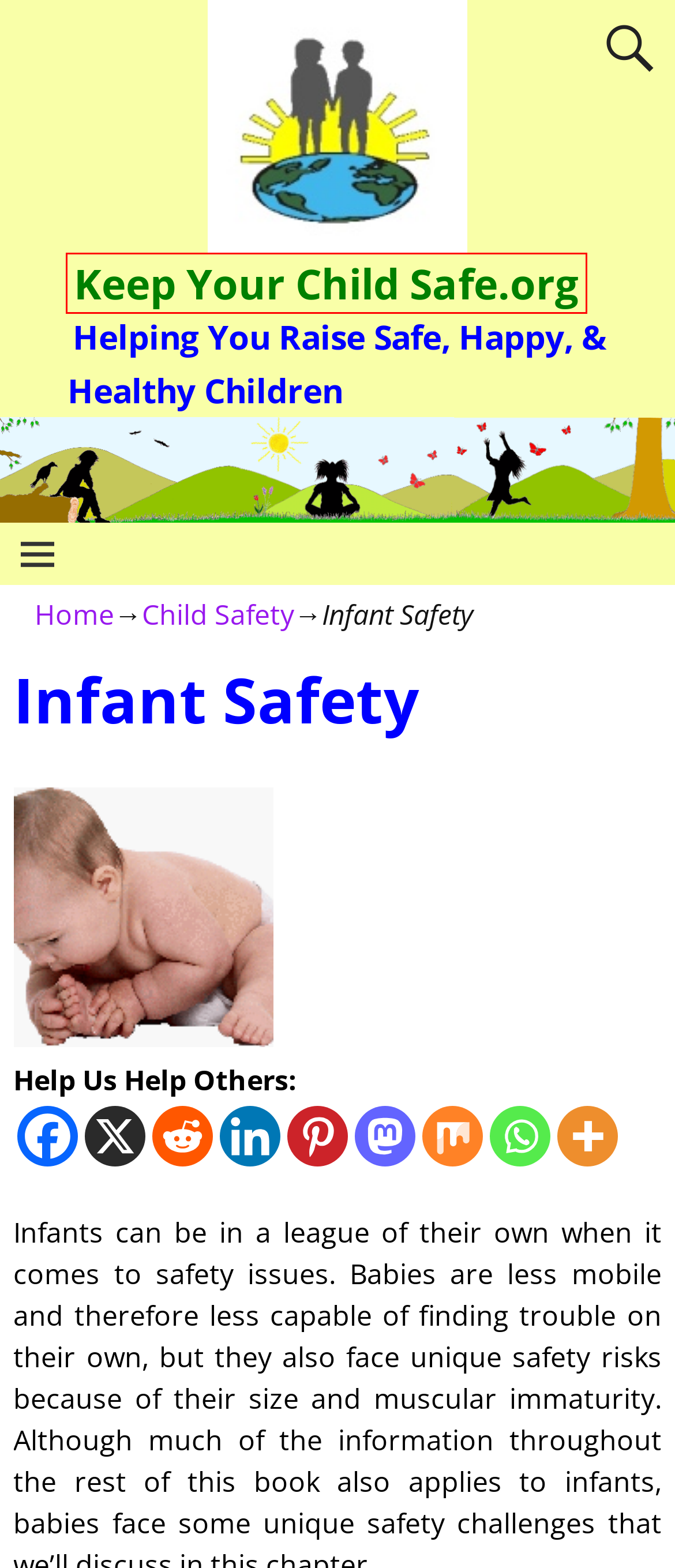A screenshot of a webpage is given with a red bounding box around a UI element. Choose the description that best matches the new webpage shown after clicking the element within the red bounding box. Here are the candidates:
A. truechildsafety.com
B. Dogs & Children Hit By Cars - truechildsafety.com
C. Mass Shootings & School Shootings - Keep Your Child Safe.org
D. Child Safety, Health & Wellfare
E. Train Safety for Children - Keep Your Child Safe.org
F. Child Safety - Keep Your Child Safe.org
G. Holiday Safety - Keep Your Child Safe.org
H. Bicycle Safety for KIds

D